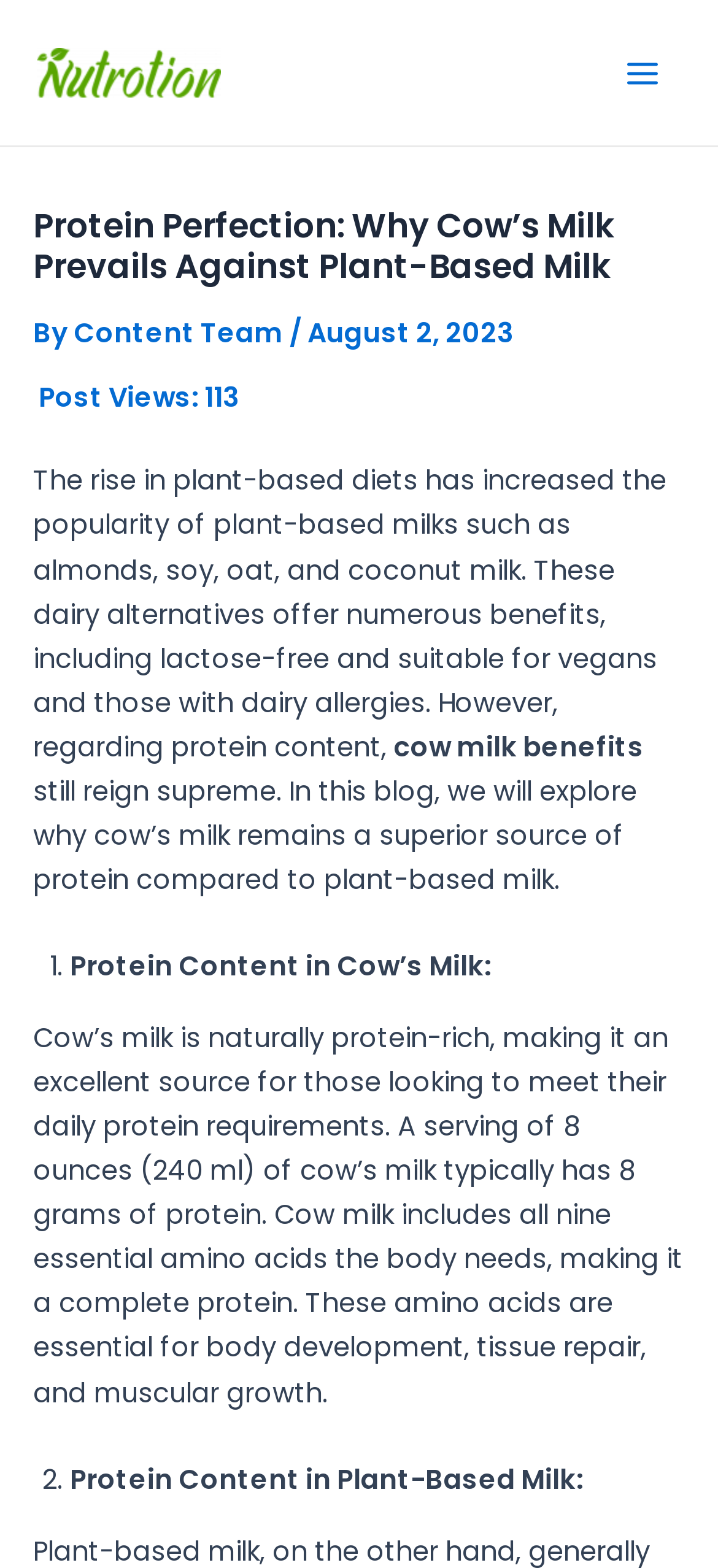What is the date of the article?
Look at the webpage screenshot and answer the question with a detailed explanation.

The date of the article can be found by looking at the header section of the webpage, where it says 'August 2, 2023'.